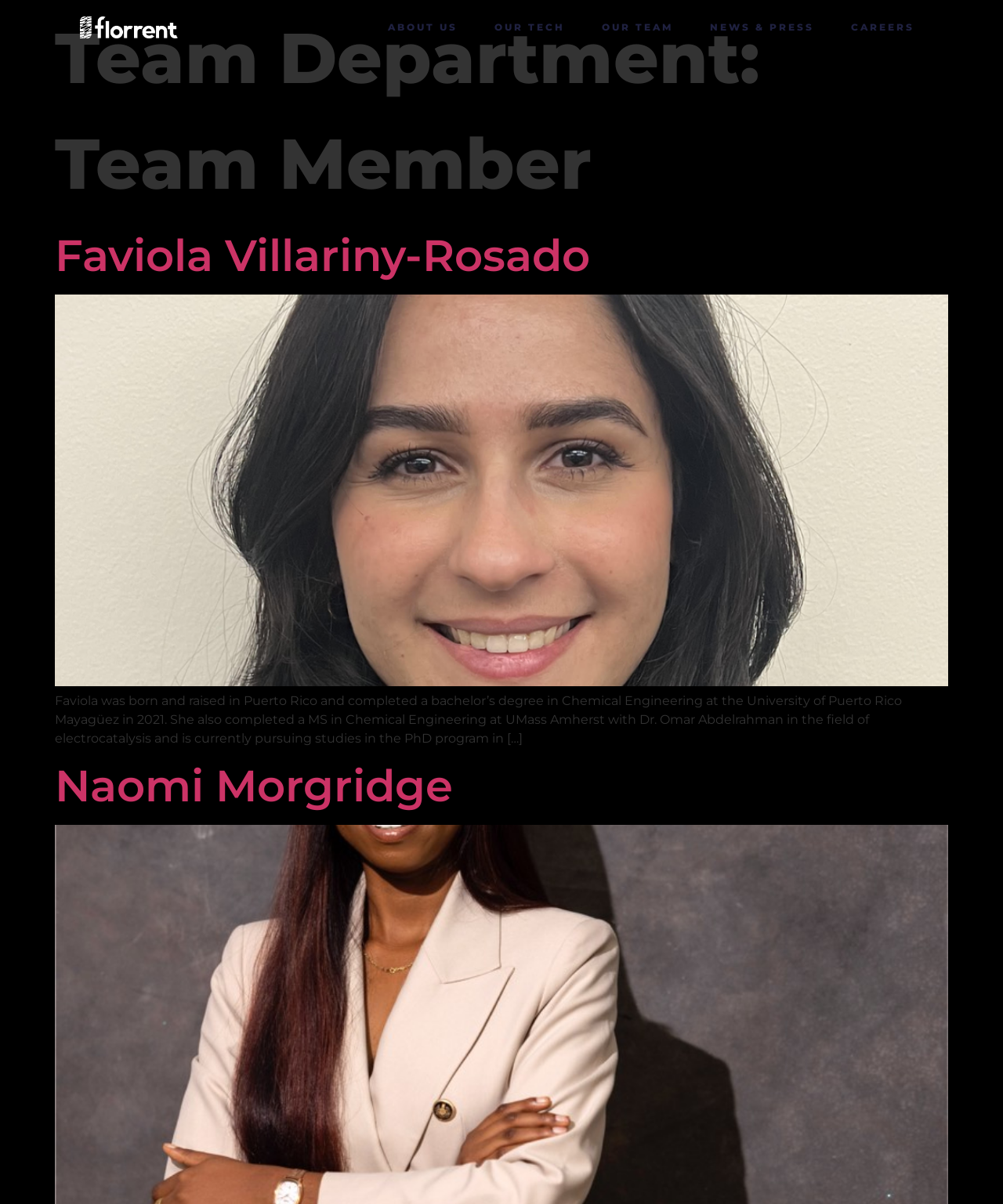Could you determine the bounding box coordinates of the clickable element to complete the instruction: "click on ABOUT US"? Provide the coordinates as four float numbers between 0 and 1, i.e., [left, top, right, bottom].

[0.378, 0.008, 0.465, 0.038]